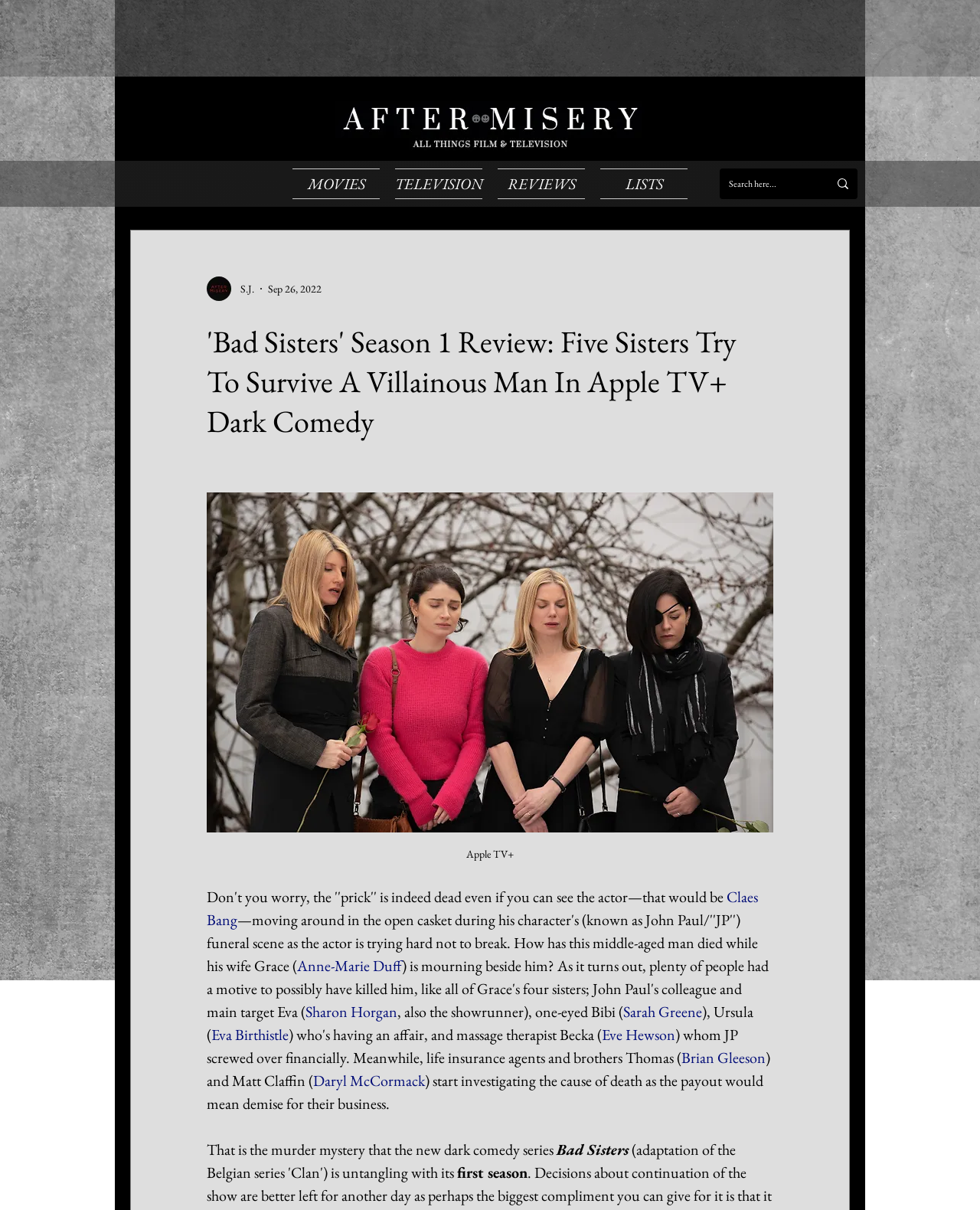What is the platform where the TV series is available?
Look at the webpage screenshot and answer the question with a detailed explanation.

I found the platform's name by looking at the image element with the text 'Four of the sisters looking mournful, two are holding flowers Apple TV+' which is located below the review title and above the description of the TV series.